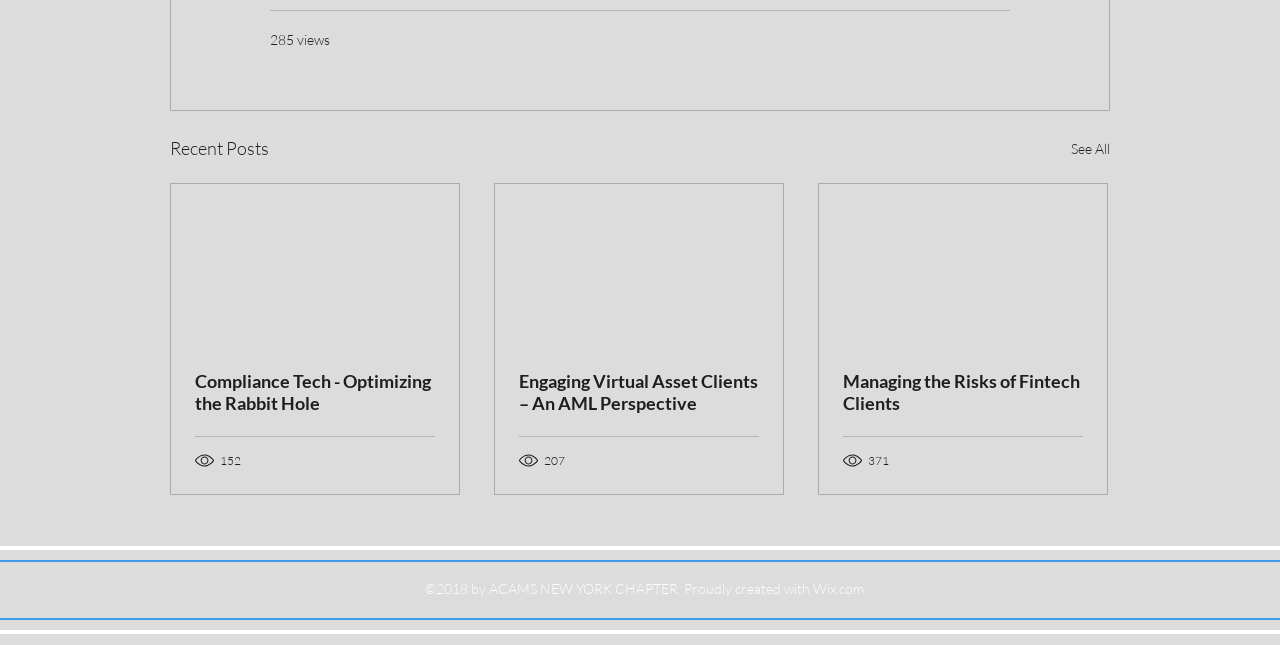Highlight the bounding box coordinates of the region I should click on to meet the following instruction: "See all recent posts".

[0.837, 0.207, 0.867, 0.252]